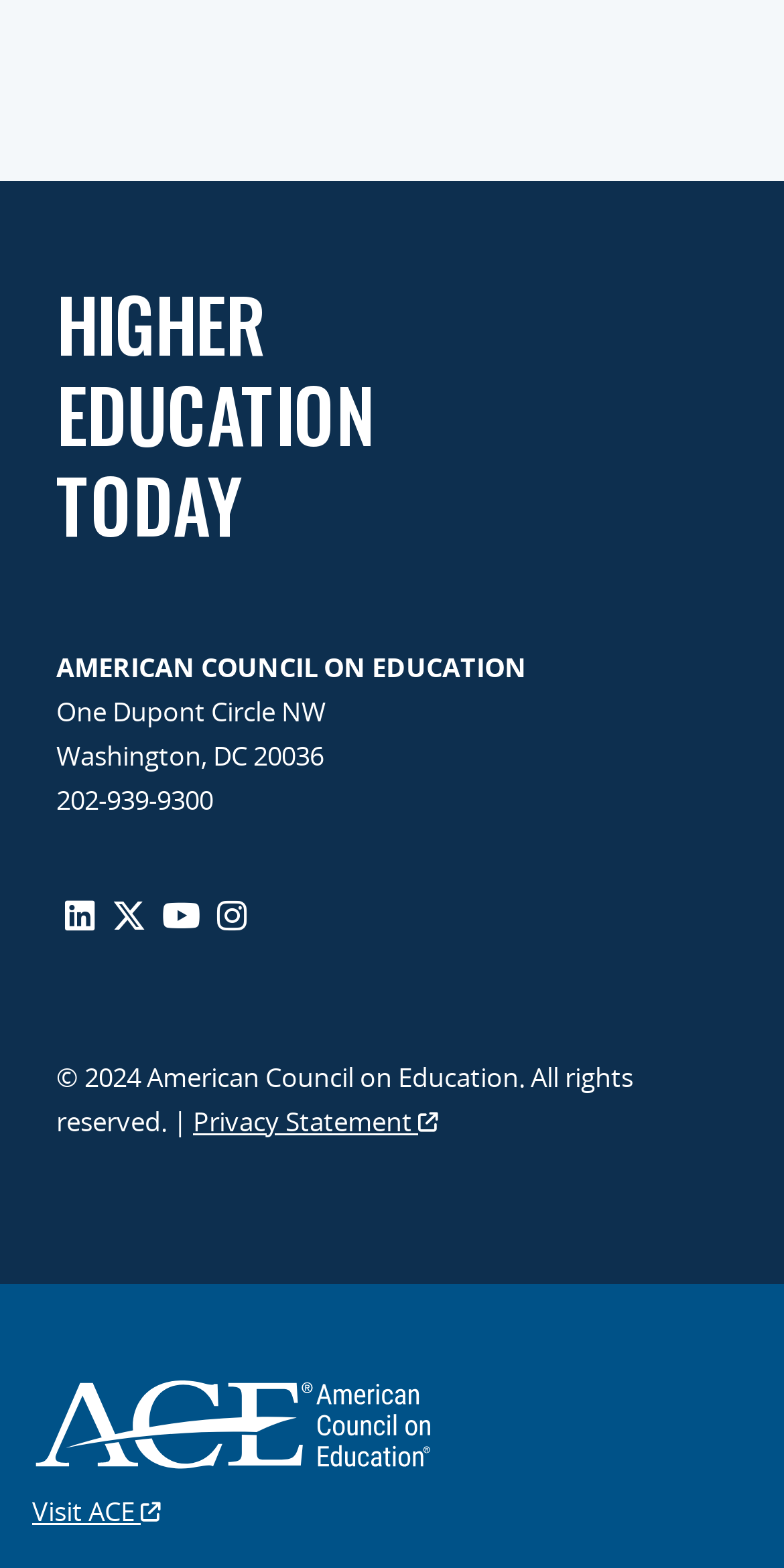Please specify the bounding box coordinates in the format (top-left x, top-left y, bottom-right x, bottom-right y), with values ranging from 0 to 1. Identify the bounding box for the UI component described as follows: Higher Education Today

[0.072, 0.172, 0.477, 0.355]